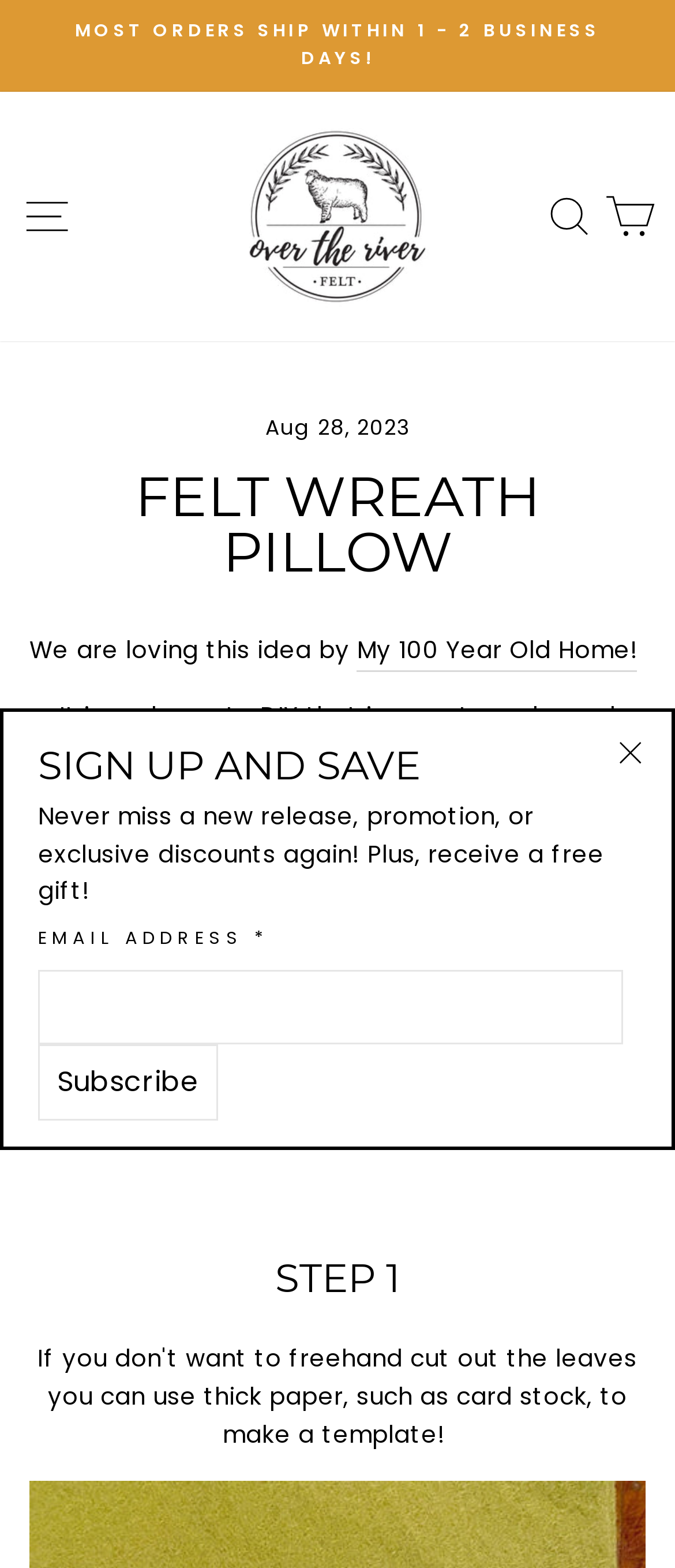Create a full and detailed caption for the entire webpage.

The webpage appears to be a blog post or article about a DIY project, specifically a felt wreath pillow. At the top of the page, there is a navigation menu with links to "Skip to content", "Over The River Felt", "SEARCH", and "CART". Below the navigation menu, there is a header section with a time stamp "Aug 28, 2023" and a heading "FELT WREATH PILLOW".

The main content of the page starts with a brief introduction, "We are loving this idea by My 100 Year Old Home! It is such a cute DIY that is easy to make and adds a subtle touch of Fall to your couch." This is followed by a heading "HERE'S EVERYTHING YOU'LL NEED TO FOLLOW ALONG!" and a list of materials needed for the project, including felt, hot glue gun, scissors, and pillow.

Below the list of materials, there is a section titled "STEP 1", indicating the start of the DIY instructions. On the right side of the page, there is a sidebar with a call-to-action to "SIGN UP AND SAVE" and receive a free gift. This section includes a heading, a text box to enter an email address, a subscribe button, and a close button.

There are no images on the page, but there is an image link to "Over The River Felt" at the top of the page. The overall layout of the page is organized, with clear headings and concise text, making it easy to follow along with the DIY project.